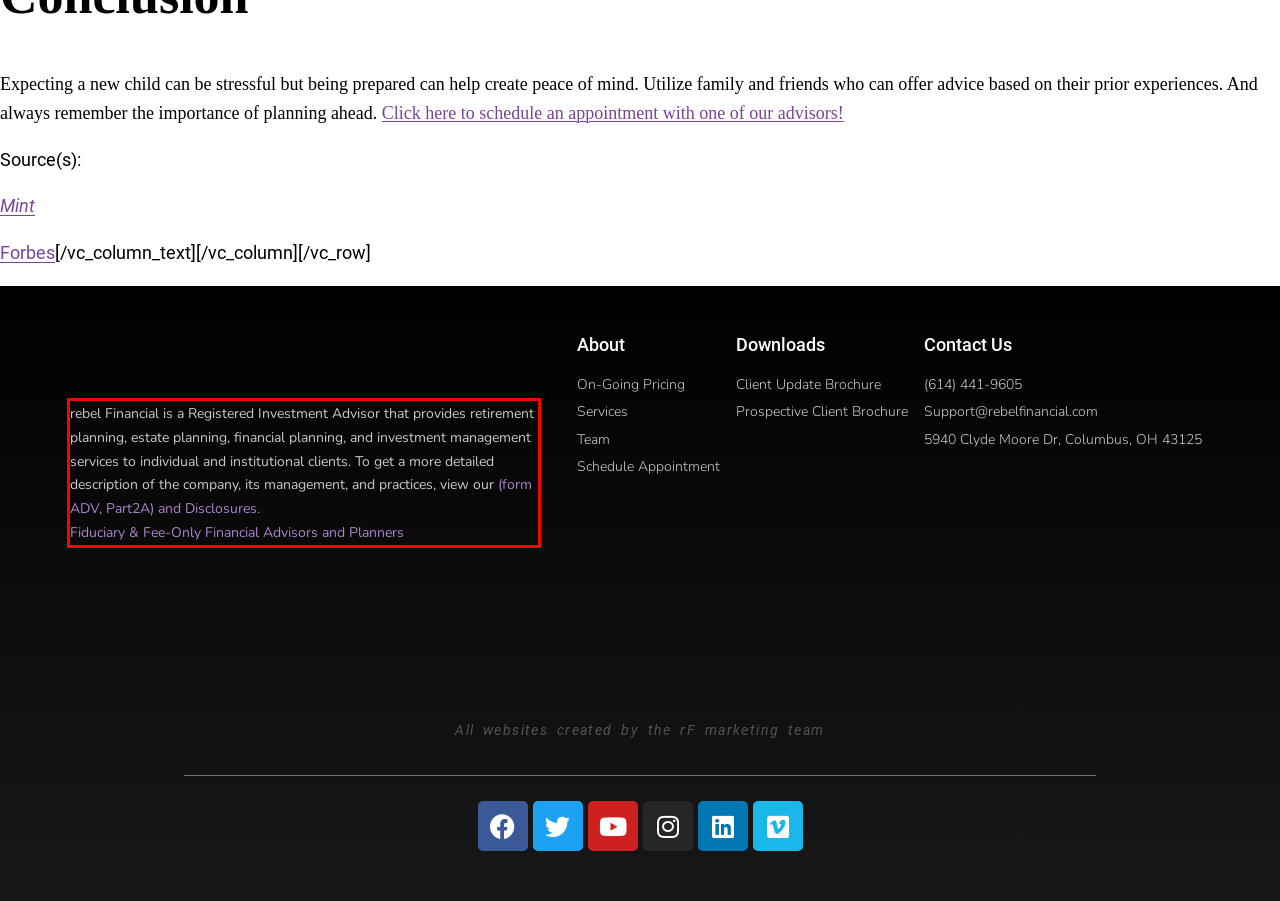Given a webpage screenshot, locate the red bounding box and extract the text content found inside it.

rebel Financial is a Registered Investment Advisor that provides retirement planning, estate planning, financial planning, and investment management services to individual and institutional clients. To get a more detailed description of the company, its management, and practices, view our (form ADV, Part2A) and Disclosures. Fiduciary & Fee-Only Financial Advisors and Planners